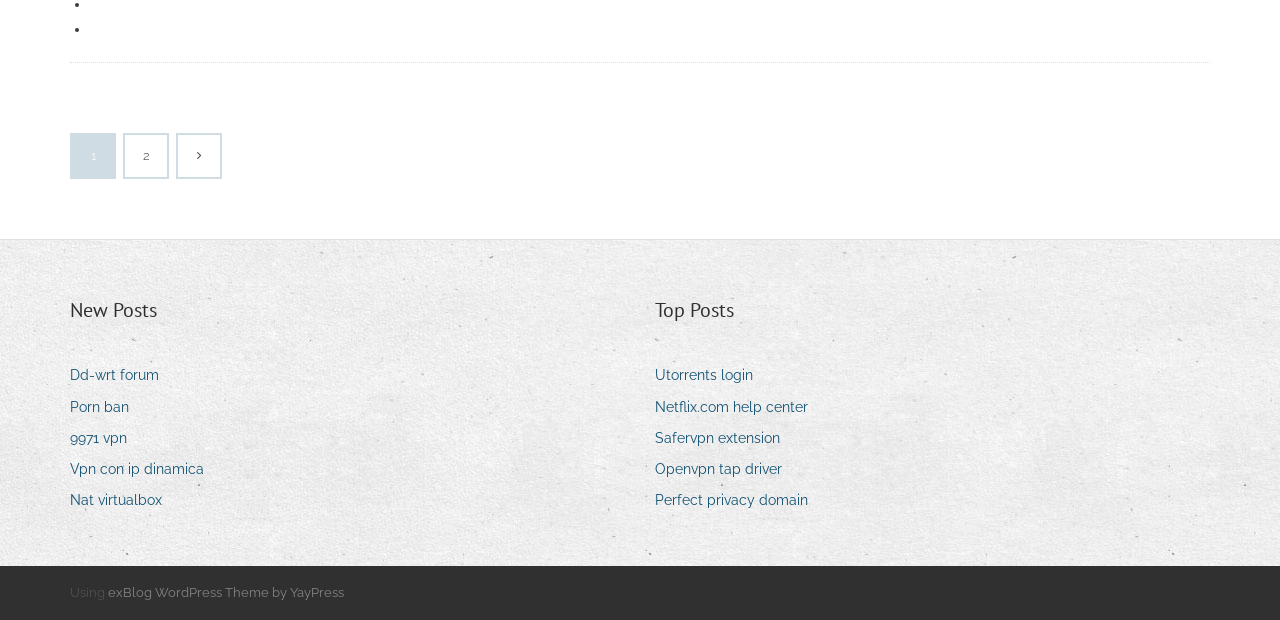Determine the bounding box coordinates for the element that should be clicked to follow this instruction: "Go to TREEFARMAUDIO". The coordinates should be given as four float numbers between 0 and 1, in the format [left, top, right, bottom].

None